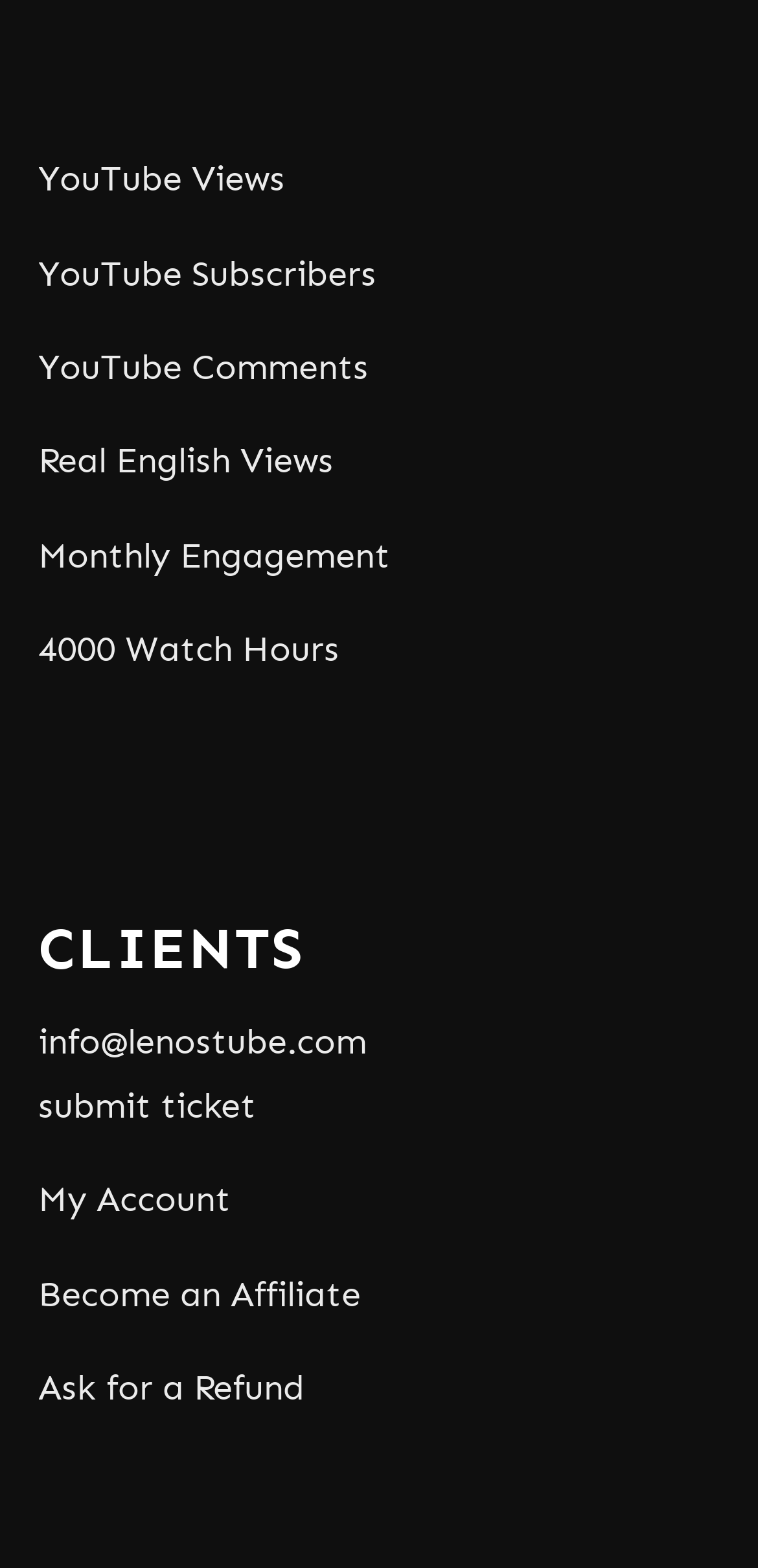Please specify the bounding box coordinates of the region to click in order to perform the following instruction: "Become an Affiliate".

[0.05, 0.815, 0.476, 0.838]